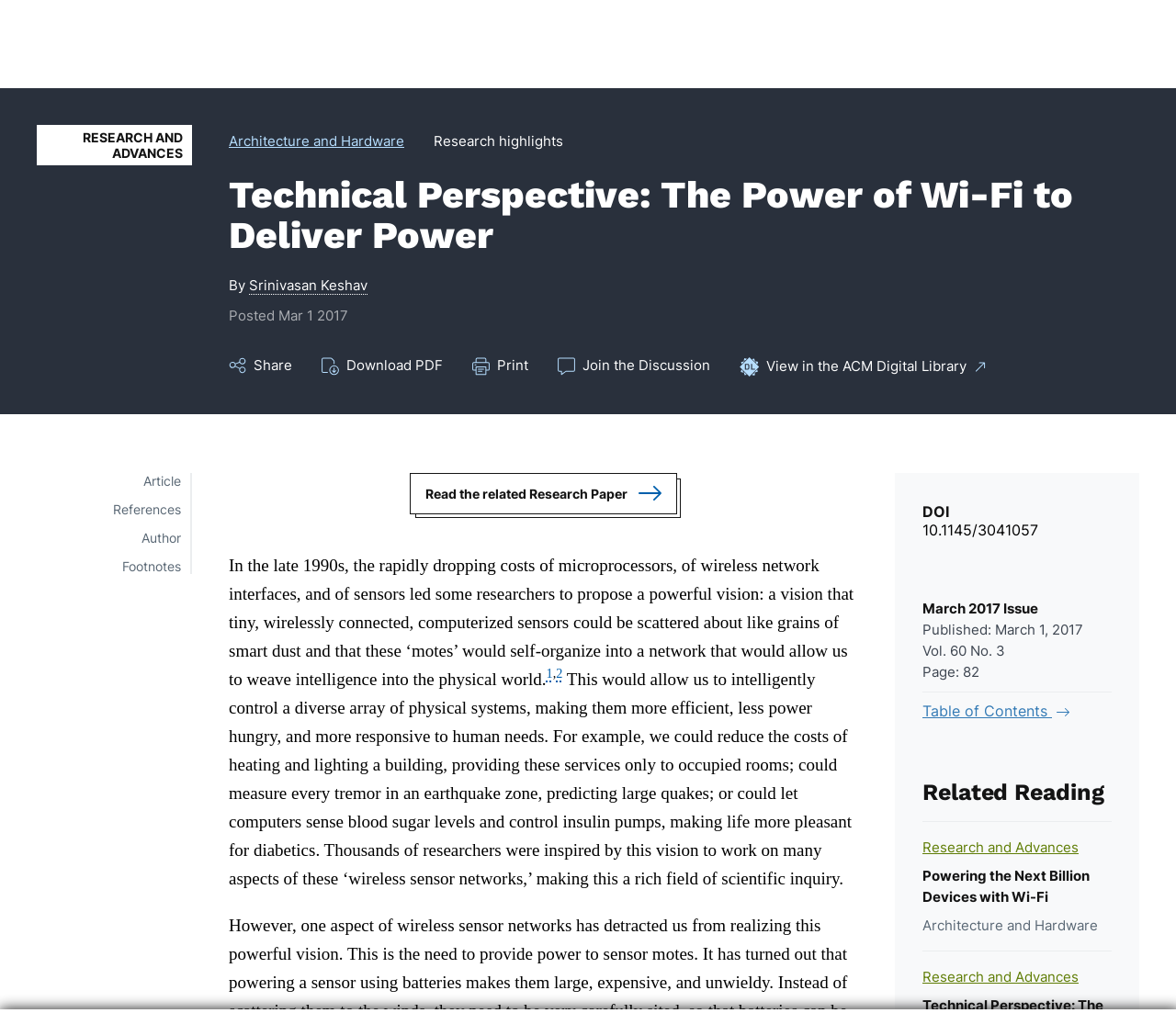What is the title of the article?
Answer the question with just one word or phrase using the image.

The Power of Wi-Fi to Deliver Power